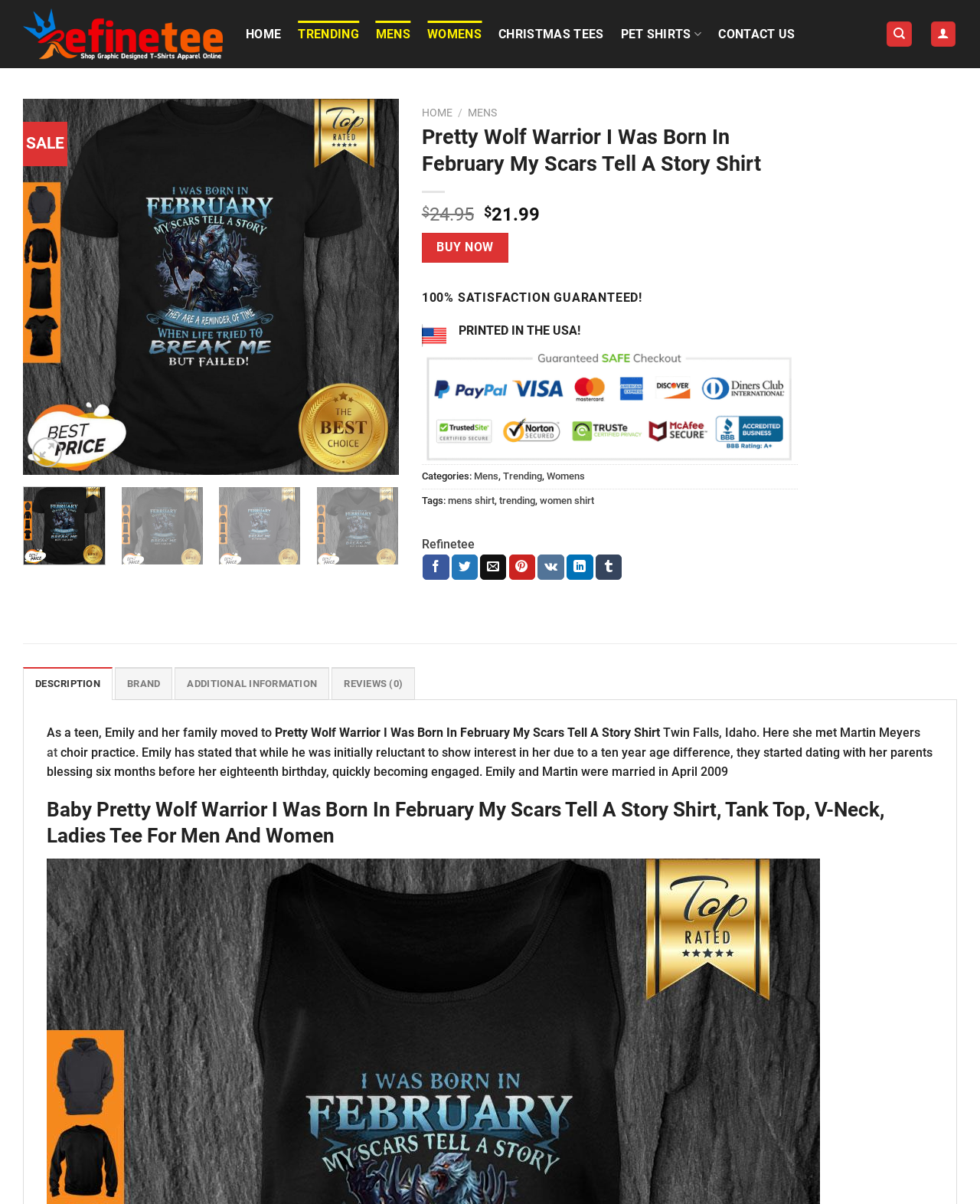Point out the bounding box coordinates of the section to click in order to follow this instruction: "Click on the 'HOME' link".

[0.251, 0.017, 0.287, 0.04]